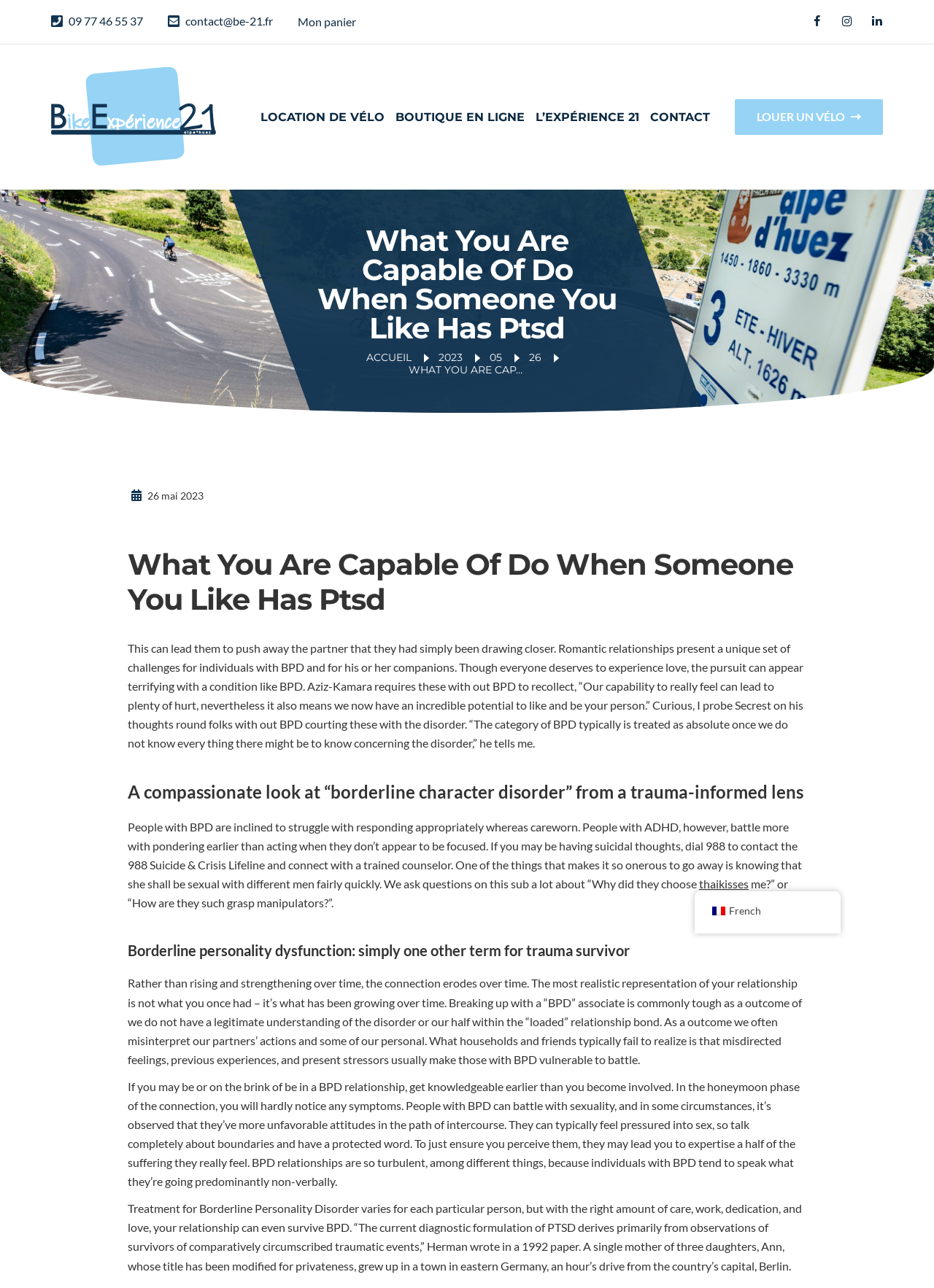What is the language of the website?
Give a detailed response to the question by analyzing the screenshot.

I determined the answer by looking at the link element with the text 'fr_FR French' and the image element with the same text, which suggests that the website is in French language.